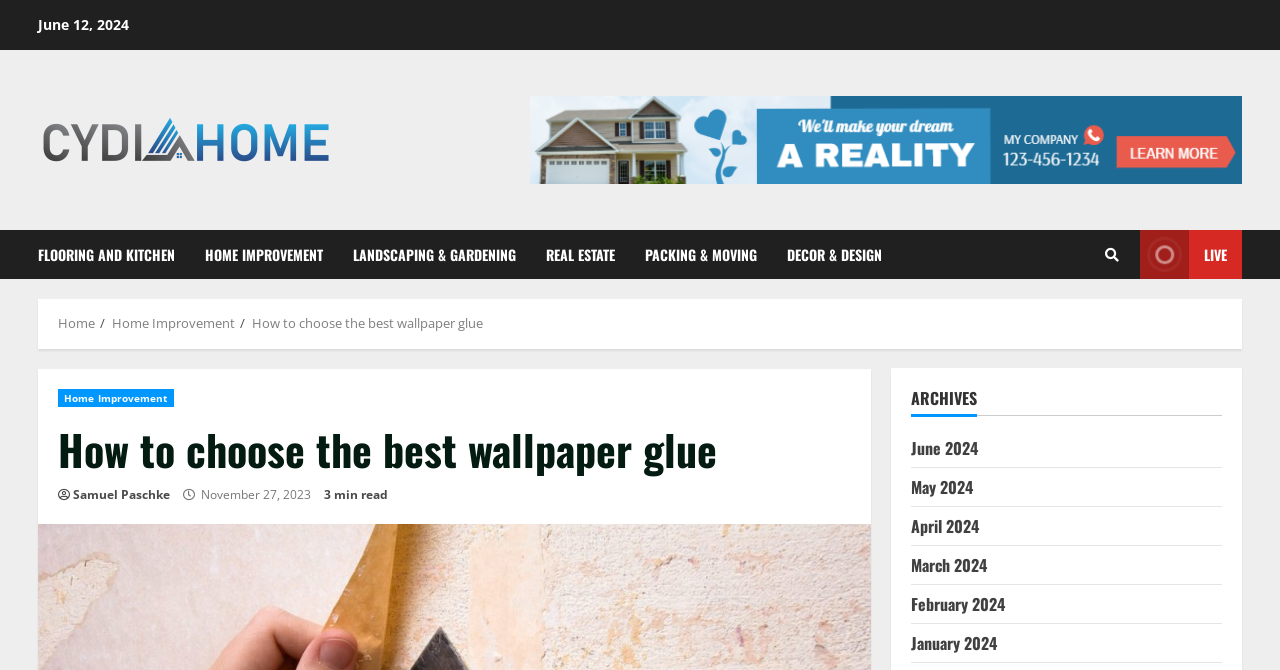Locate the UI element that matches the description What You Do: in the webpage screenshot. Return the bounding box coordinates in the format (top-left x, top-left y, bottom-right x, bottom-right y), with values ranging from 0 to 1.

None